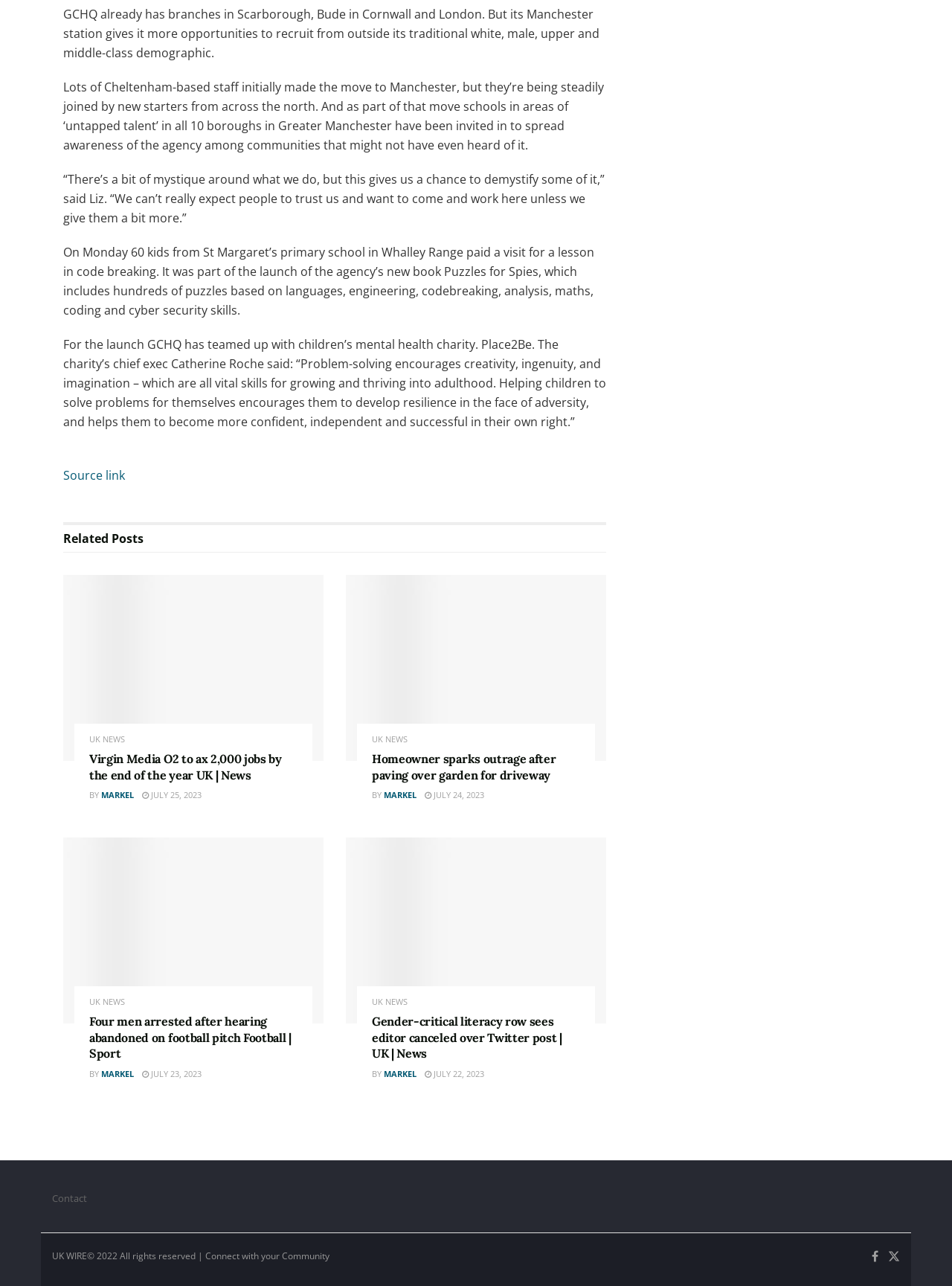Please determine the bounding box coordinates of the element's region to click in order to carry out the following instruction: "Visit the 'Contact' page". The coordinates should be four float numbers between 0 and 1, i.e., [left, top, right, bottom].

[0.055, 0.927, 0.091, 0.937]